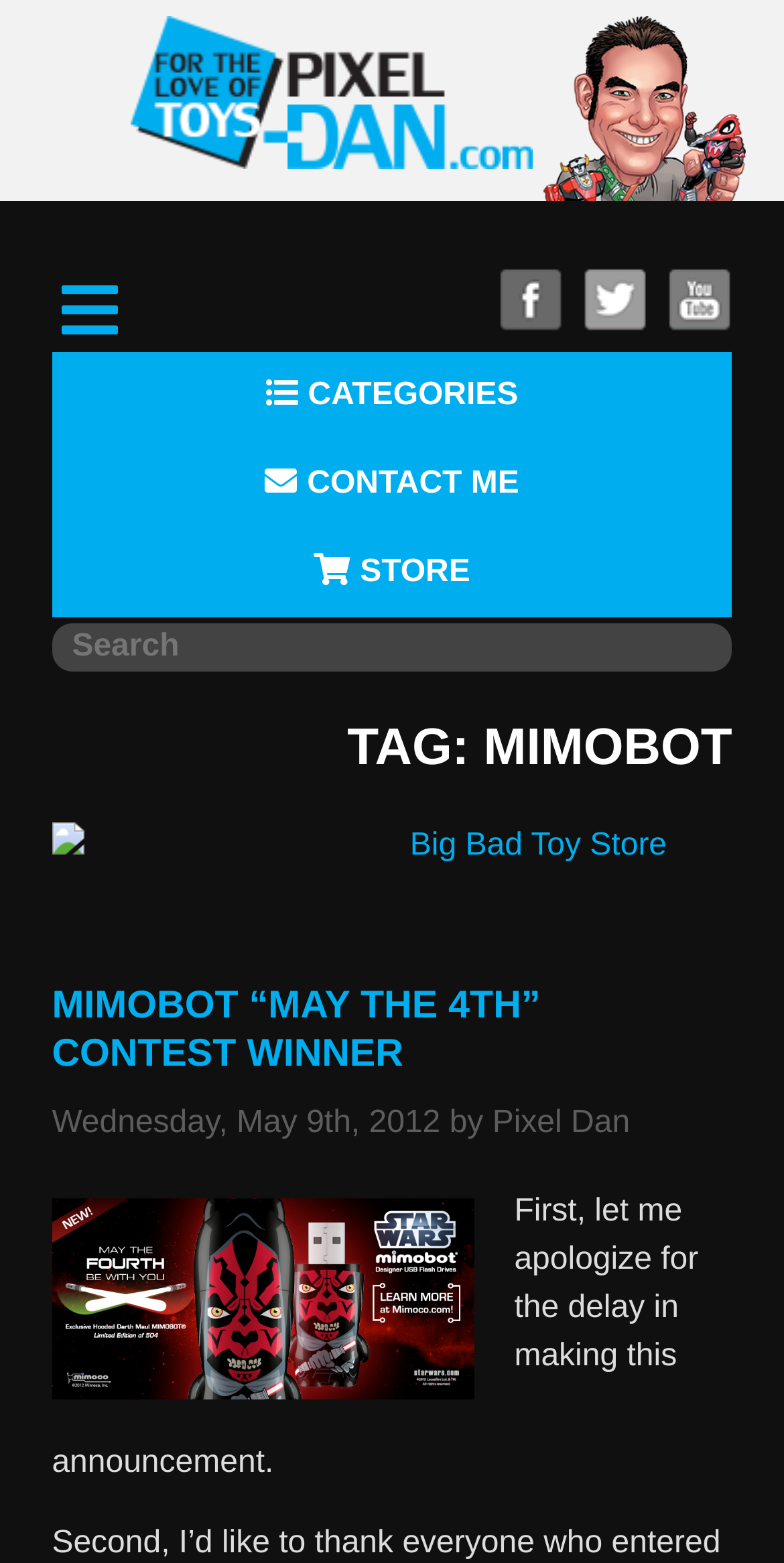Using the element description Admin, predict the bounding box coordinates for the UI element. Provide the coordinates in (top-left x, top-left y, bottom-right x, bottom-right y) format with values ranging from 0 to 1.

None